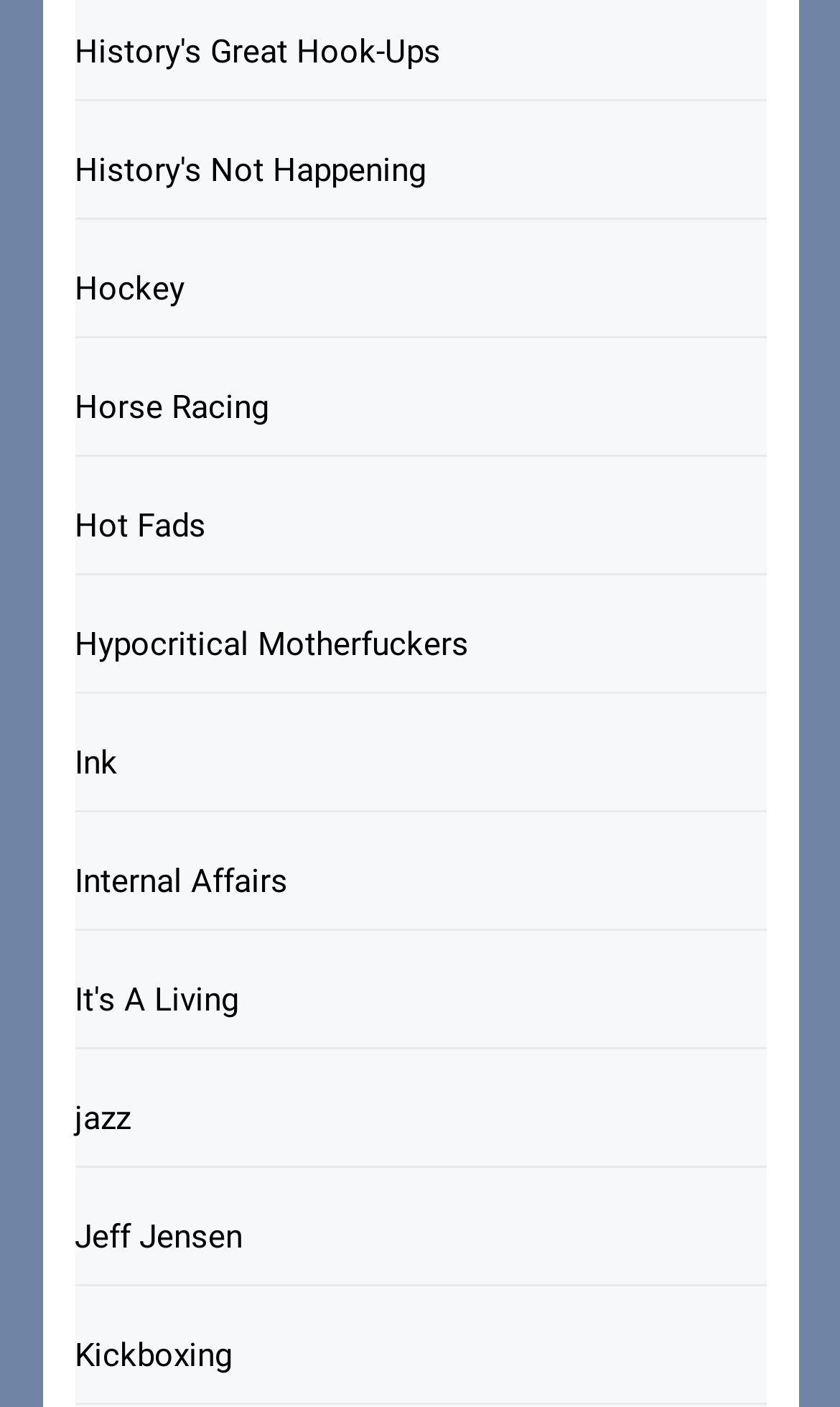What is the link above 'Internal Affairs'?
Look at the image and answer the question using a single word or phrase.

Ink